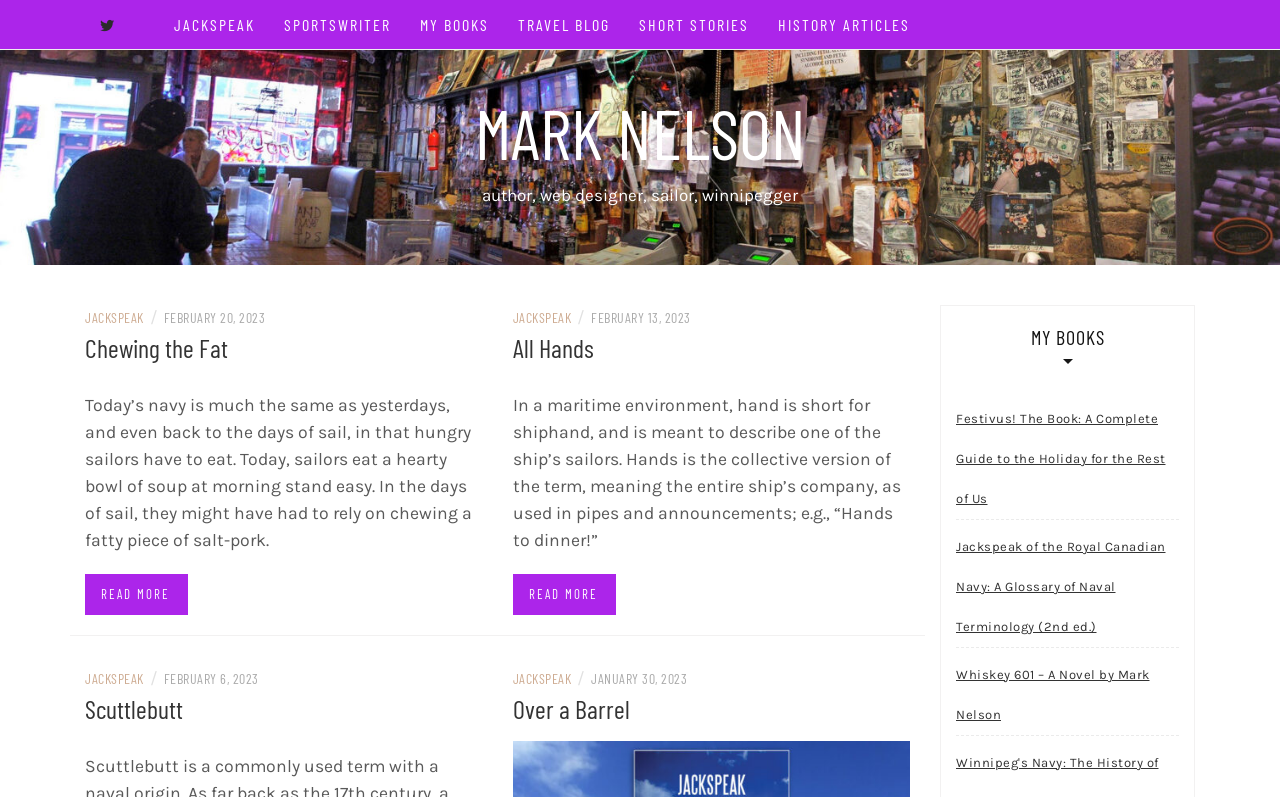Determine the bounding box coordinates for the area that needs to be clicked to fulfill this task: "Explore the 'TRAVEL BLOG' section". The coordinates must be given as four float numbers between 0 and 1, i.e., [left, top, right, bottom].

[0.404, 0.0, 0.476, 0.063]